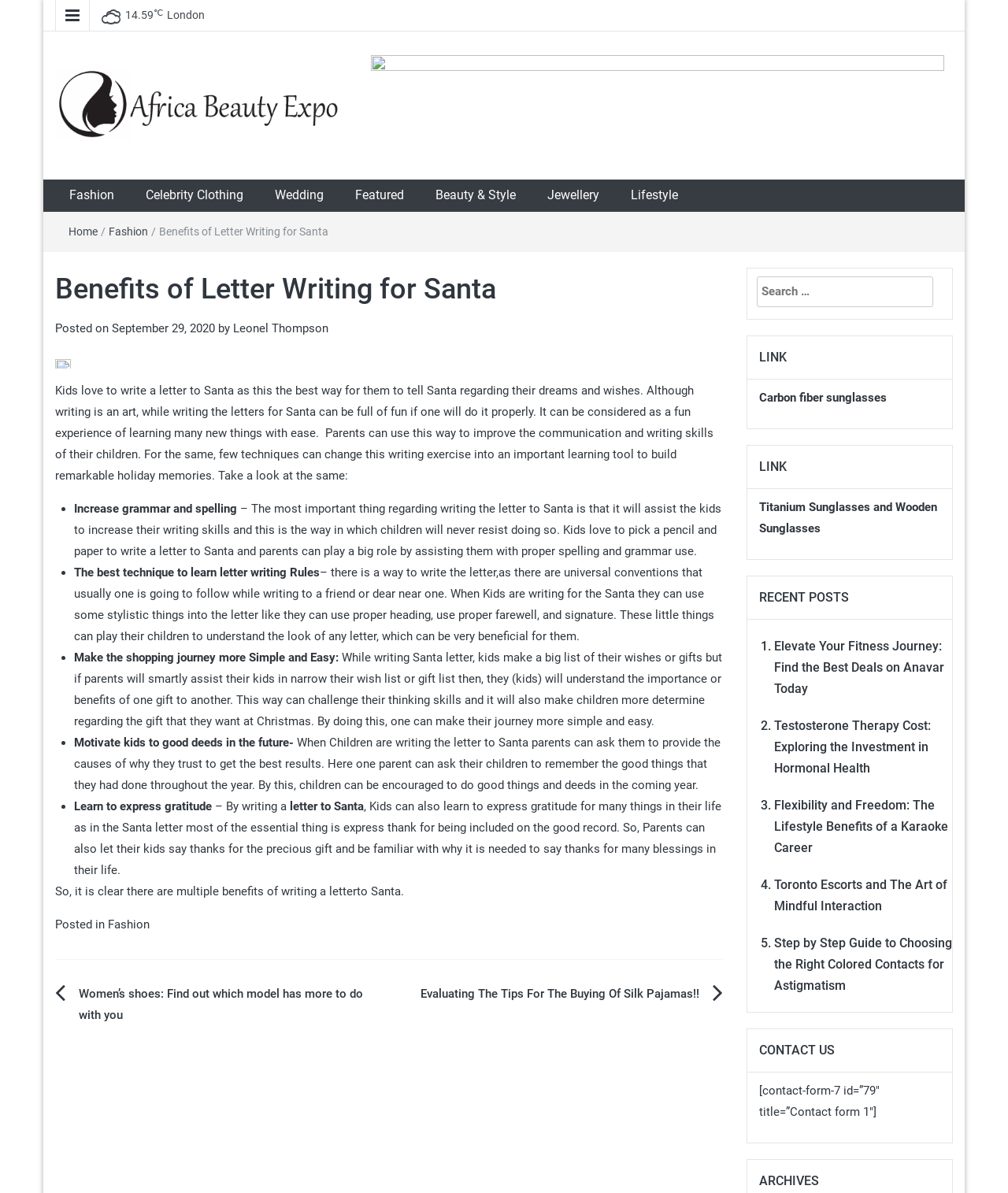Bounding box coordinates are specified in the format (top-left x, top-left y, bottom-right x, bottom-right y). All values are floating point numbers bounded between 0 and 1. Please provide the bounding box coordinate of the region this sentence describes: Carbon fiber sunglasses

[0.753, 0.327, 0.879, 0.339]